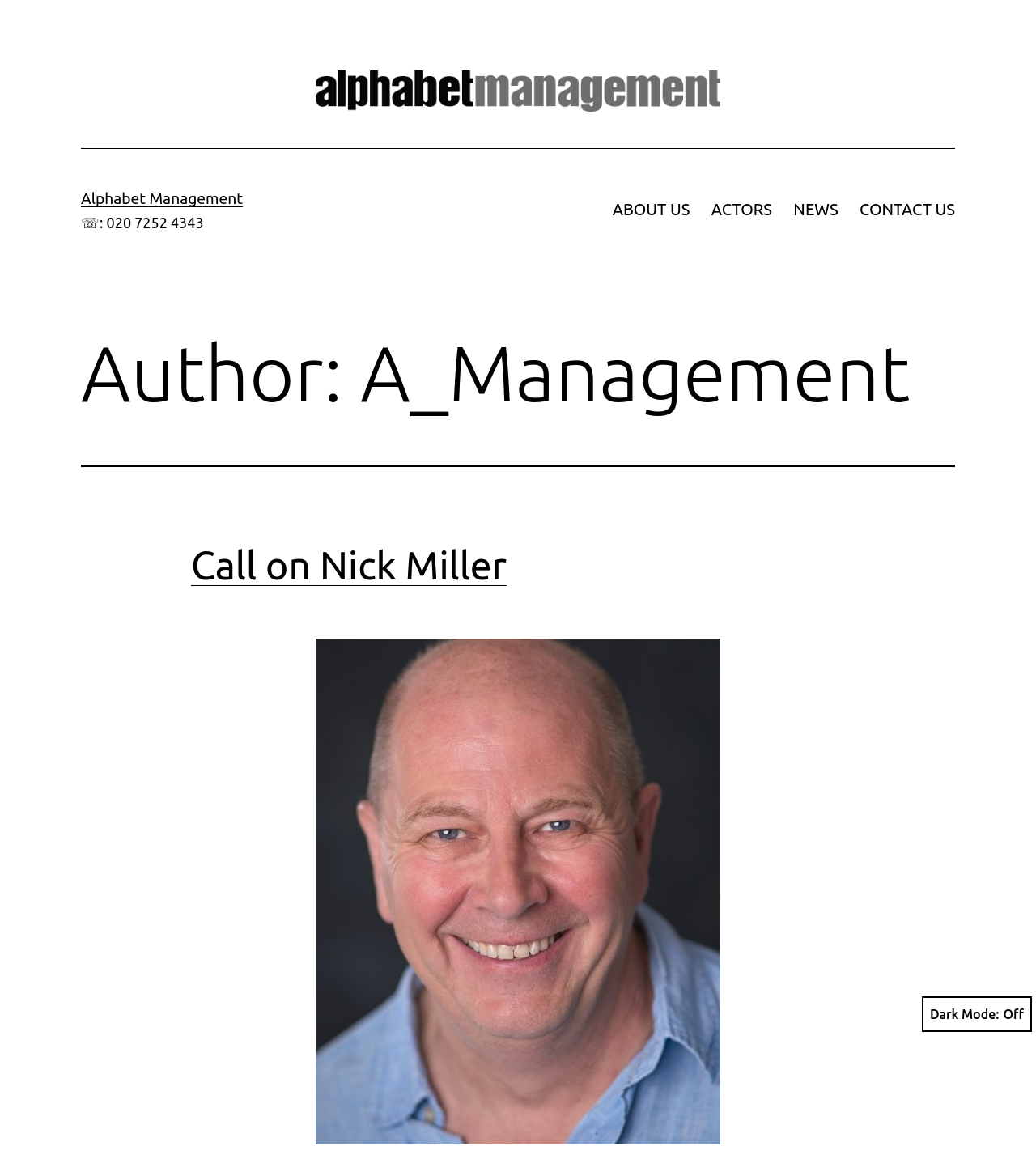How many main menu items are there?
Please respond to the question with a detailed and thorough explanation.

I counted the number of link elements inside the navigation element with the label 'Primary menu'. There are four links: 'ABOUT US', 'ACTORS', 'NEWS', and 'CONTACT US'.